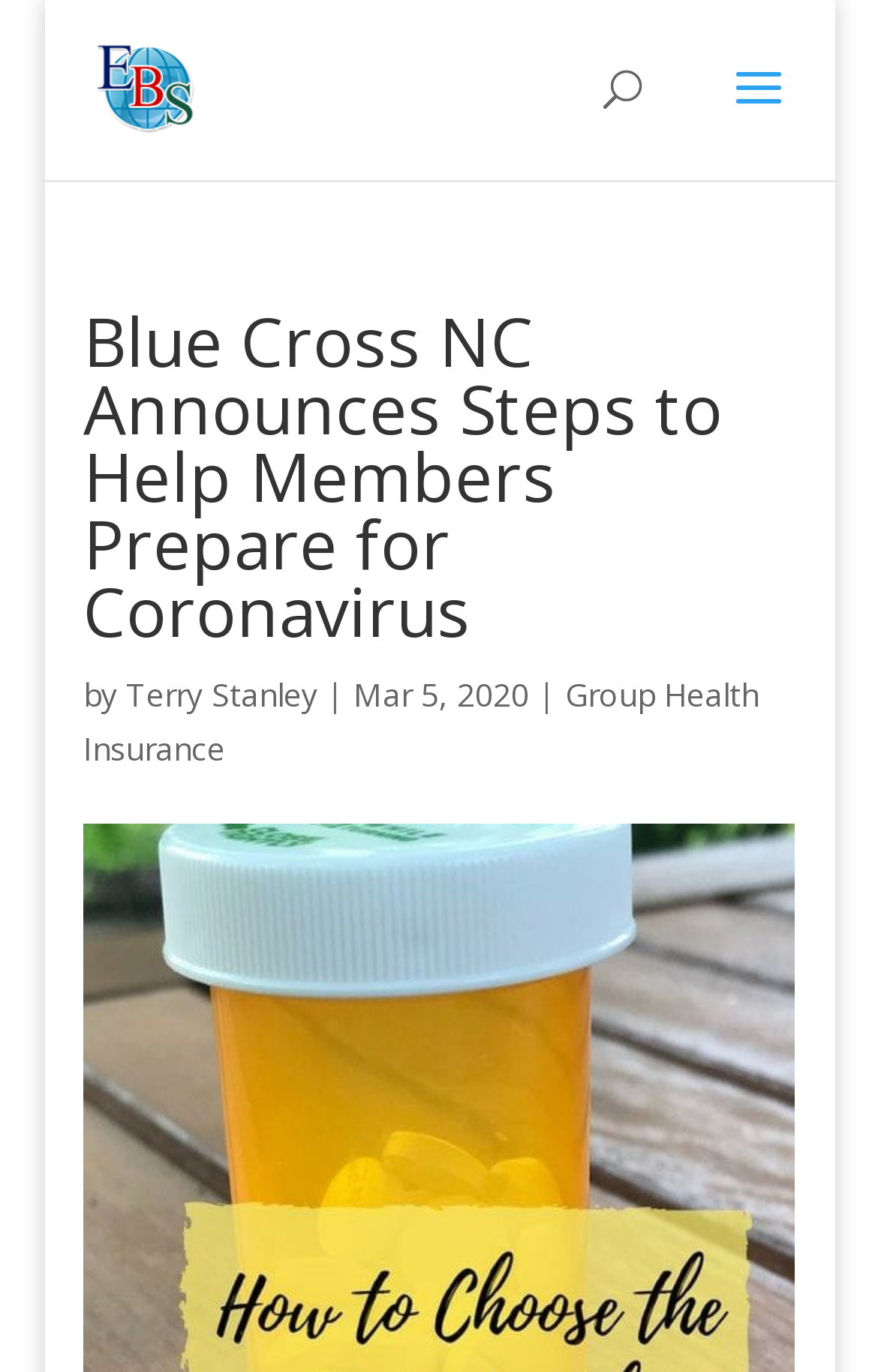Observe the image and answer the following question in detail: What is the date of the article?

I found the date of the article by looking at the text following the author's name. The text 'Mar 5, 2020' is likely the date the article was published, as it is a common format for dates and is located near the author's name.